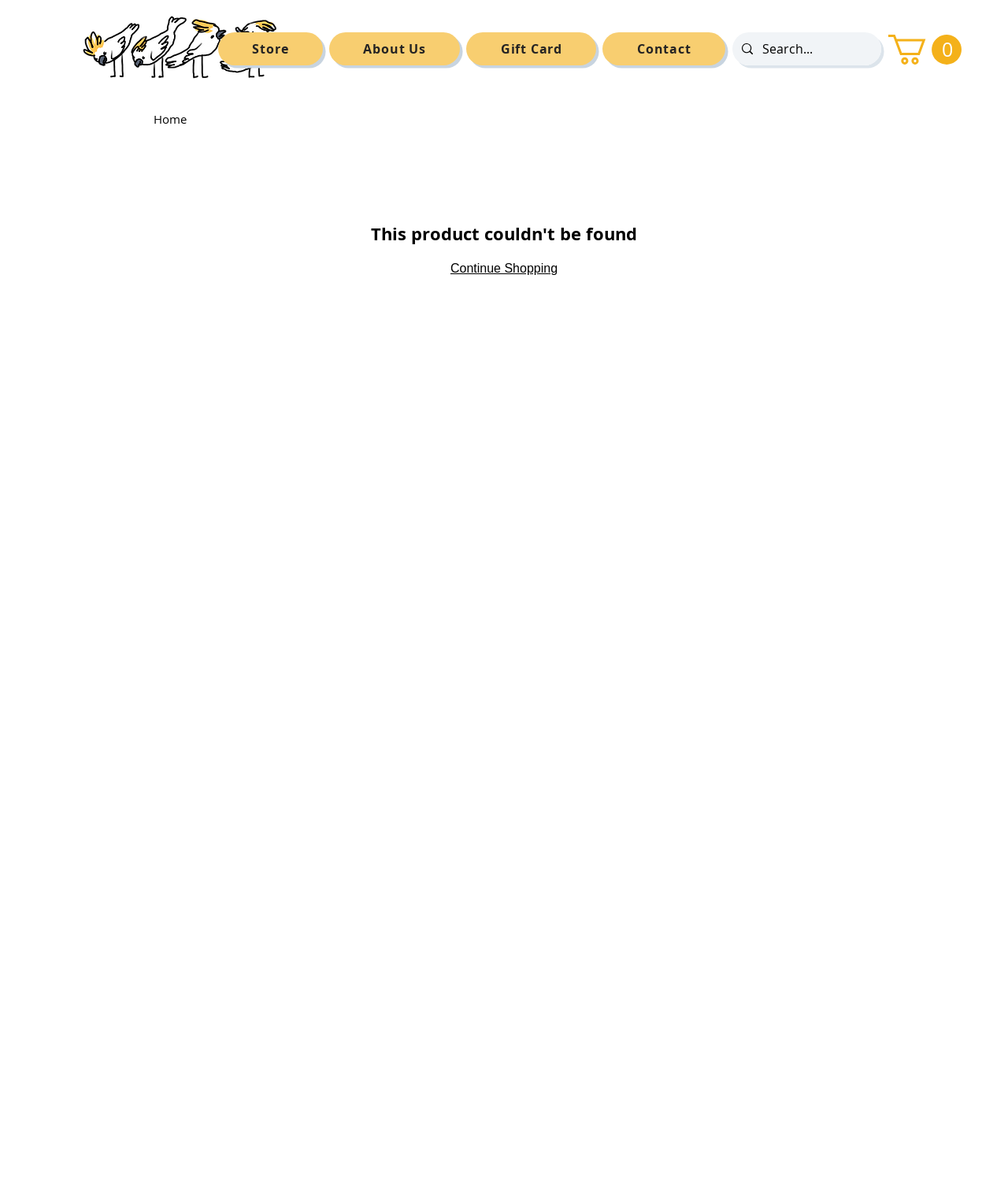Determine the bounding box coordinates for the area that should be clicked to carry out the following instruction: "search for products".

[0.757, 0.027, 0.841, 0.055]